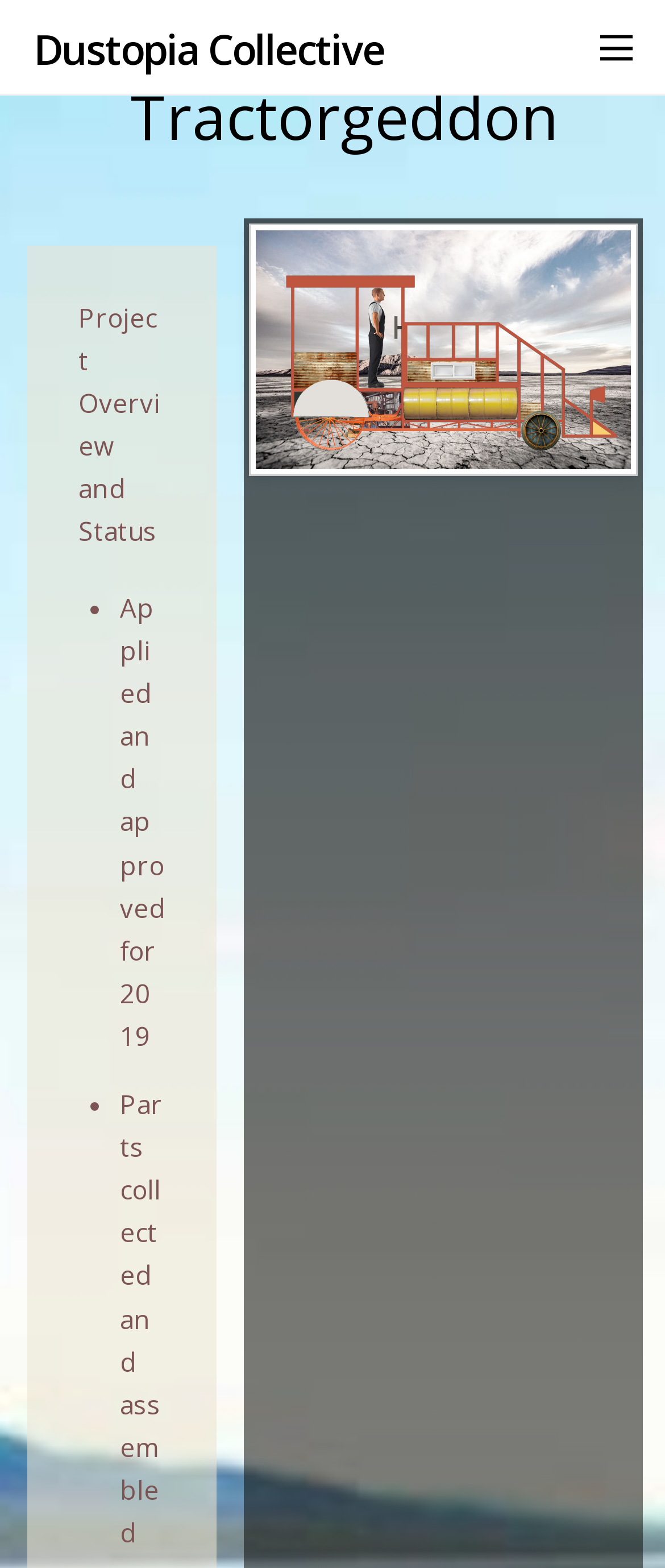Using the elements shown in the image, answer the question comprehensively: What is the name of the linked image?

I found the answer by looking at the description list term, where it links to an image with the name 'Tractorgeddon-COLLAGE3'.